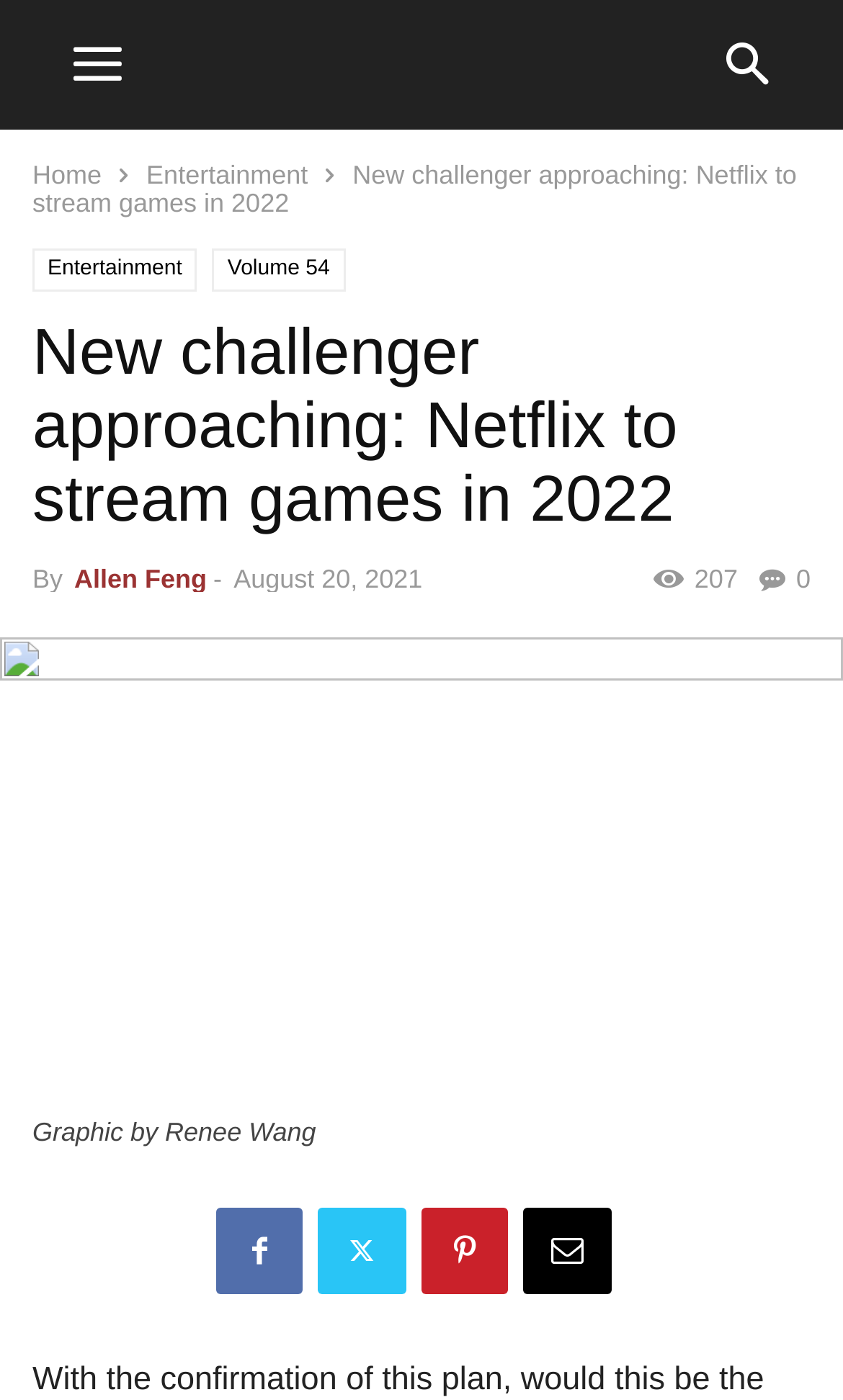Locate the bounding box coordinates of the element that needs to be clicked to carry out the instruction: "read article by Allen Feng". The coordinates should be given as four float numbers ranging from 0 to 1, i.e., [left, top, right, bottom].

[0.088, 0.403, 0.245, 0.424]